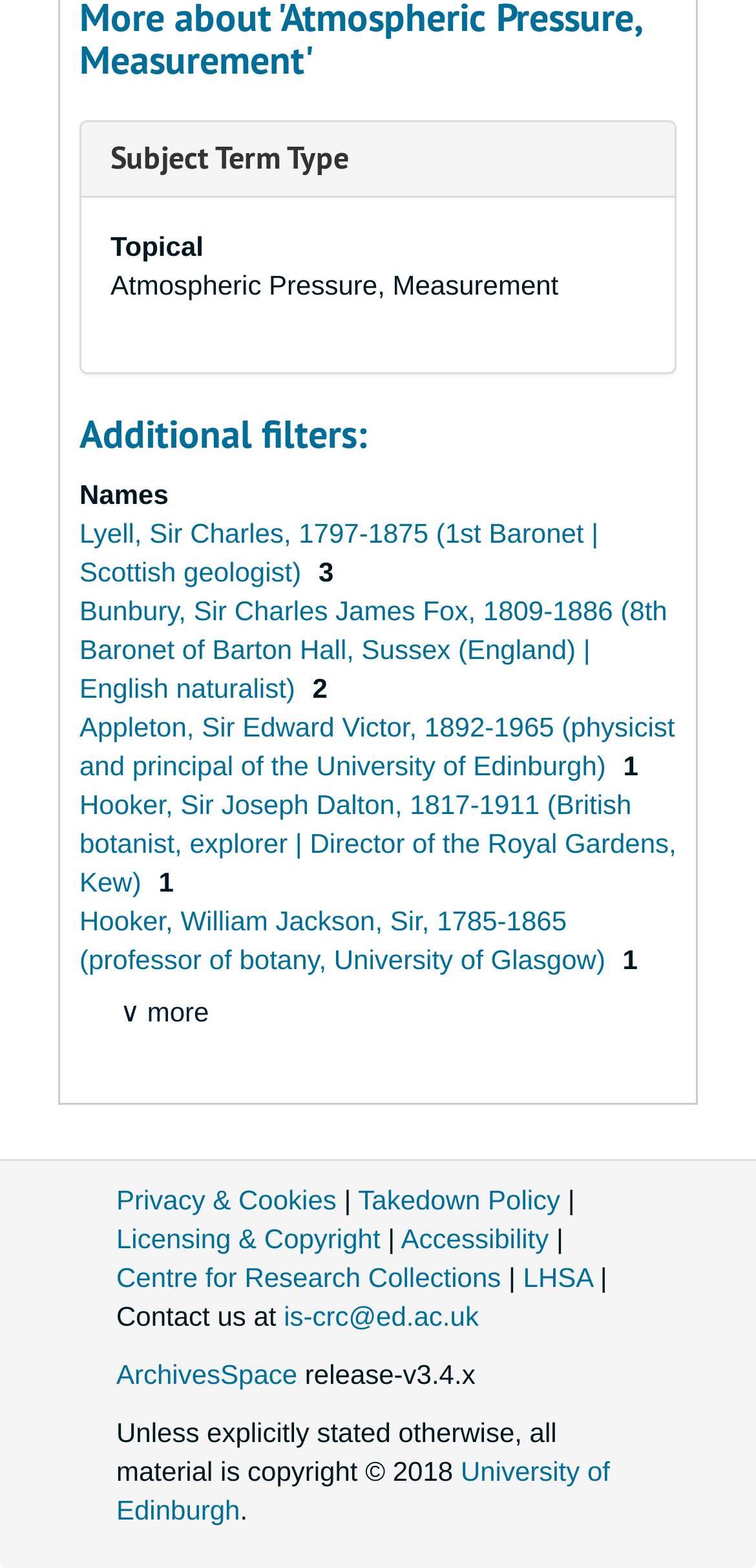Find the bounding box coordinates of the element I should click to carry out the following instruction: "Explore the 'Travel' section".

None